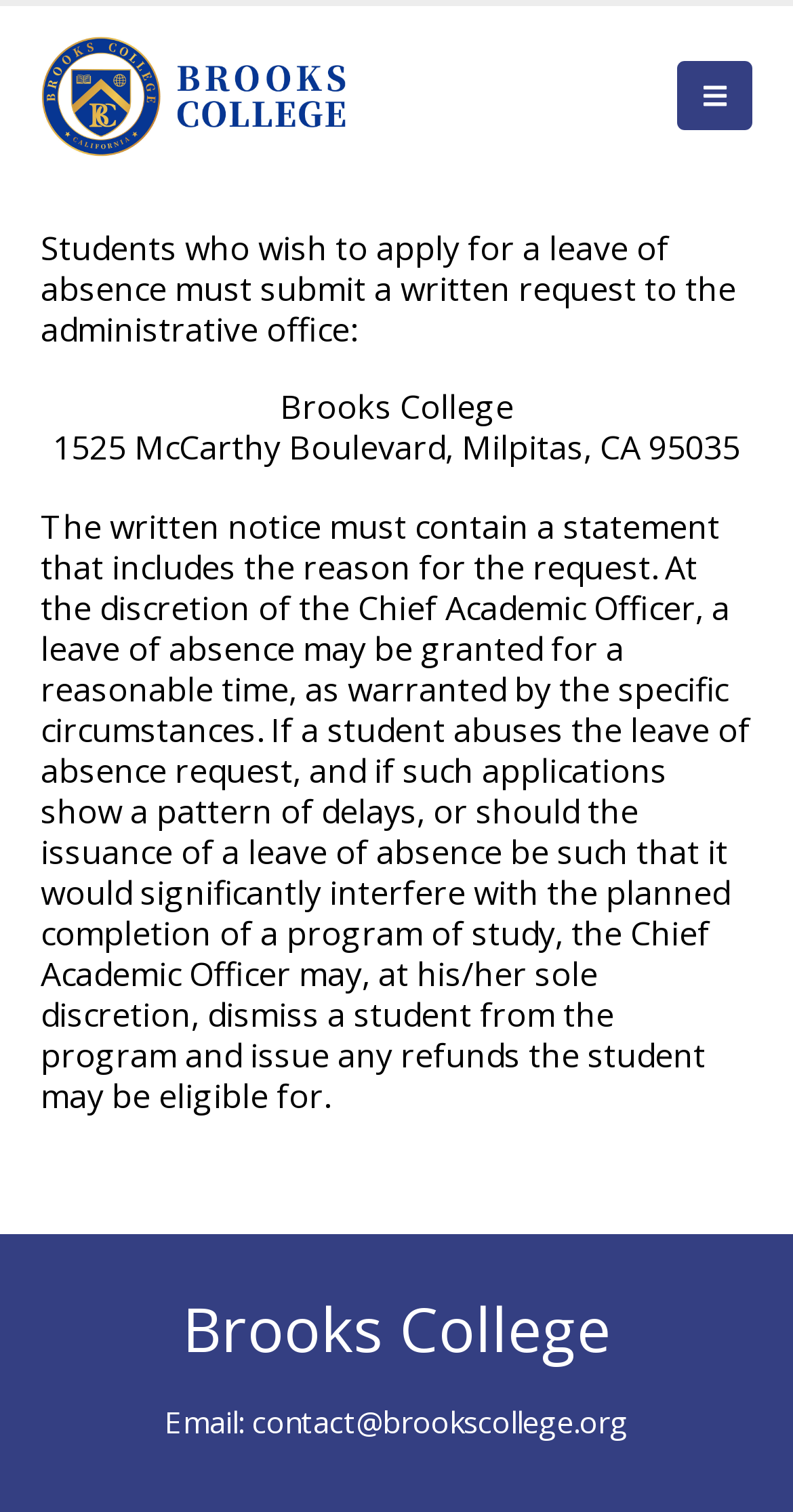What is the address of Brooks College?
Provide a concise answer using a single word or phrase based on the image.

1525 McCarthy Boulevard, Milpitas, CA 95035